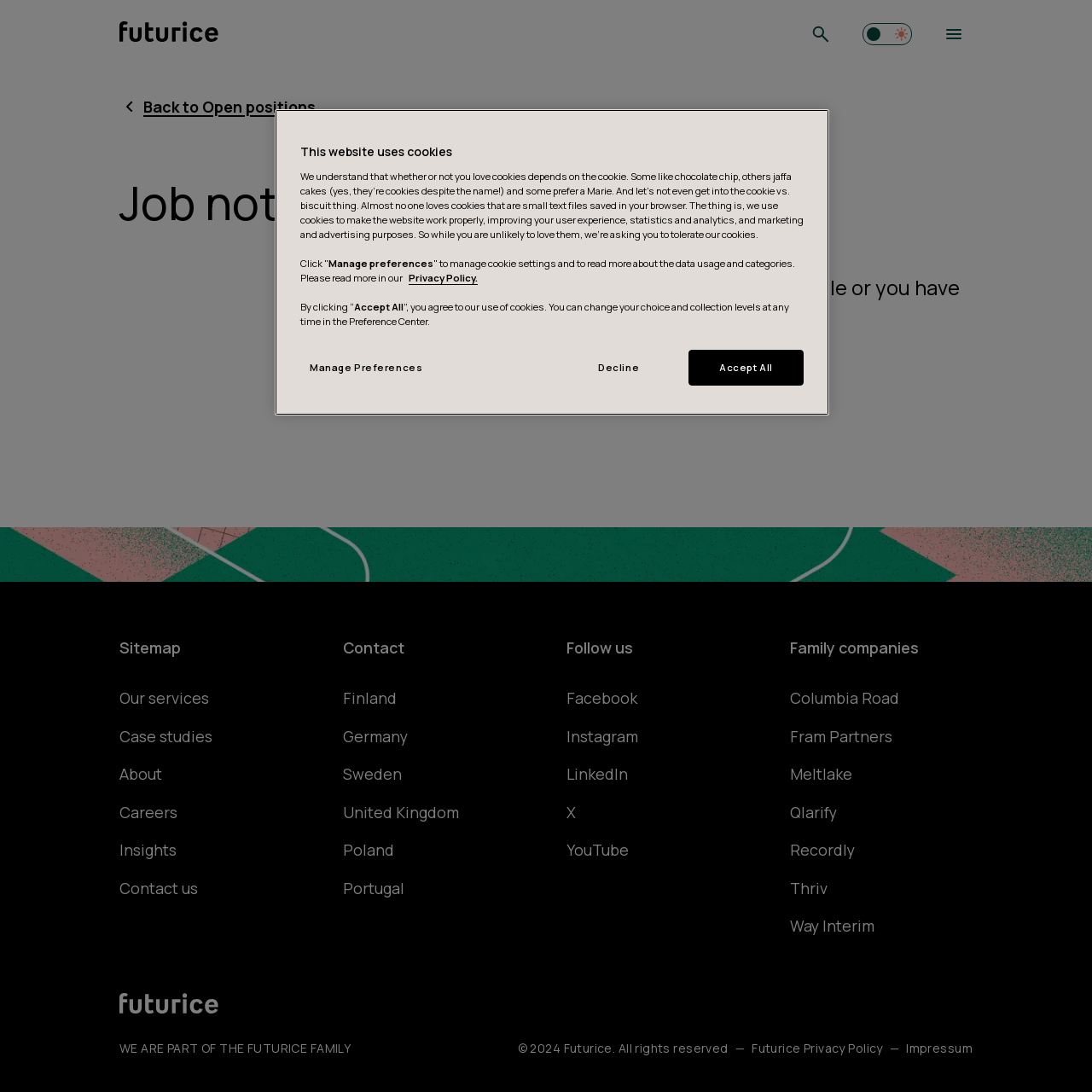How many countries are listed for contact?
Use the image to give a comprehensive and detailed response to the question.

Under the 'Contact' navigation, there are 6 countries listed: Finland, Germany, Sweden, United Kingdom, Poland, and Portugal.